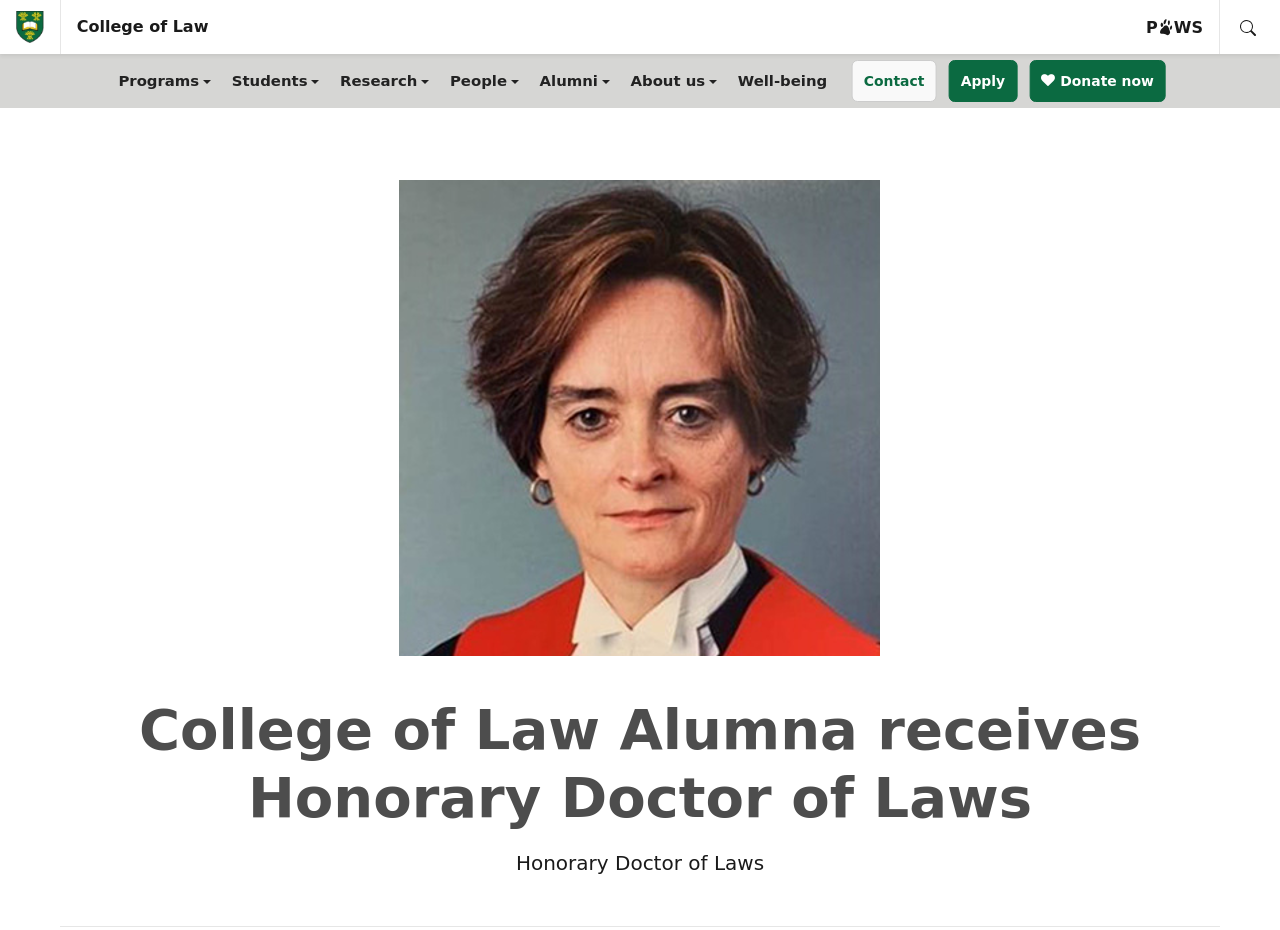Specify the bounding box coordinates for the region that must be clicked to perform the given instruction: "Contact the university".

[0.665, 0.065, 0.732, 0.11]